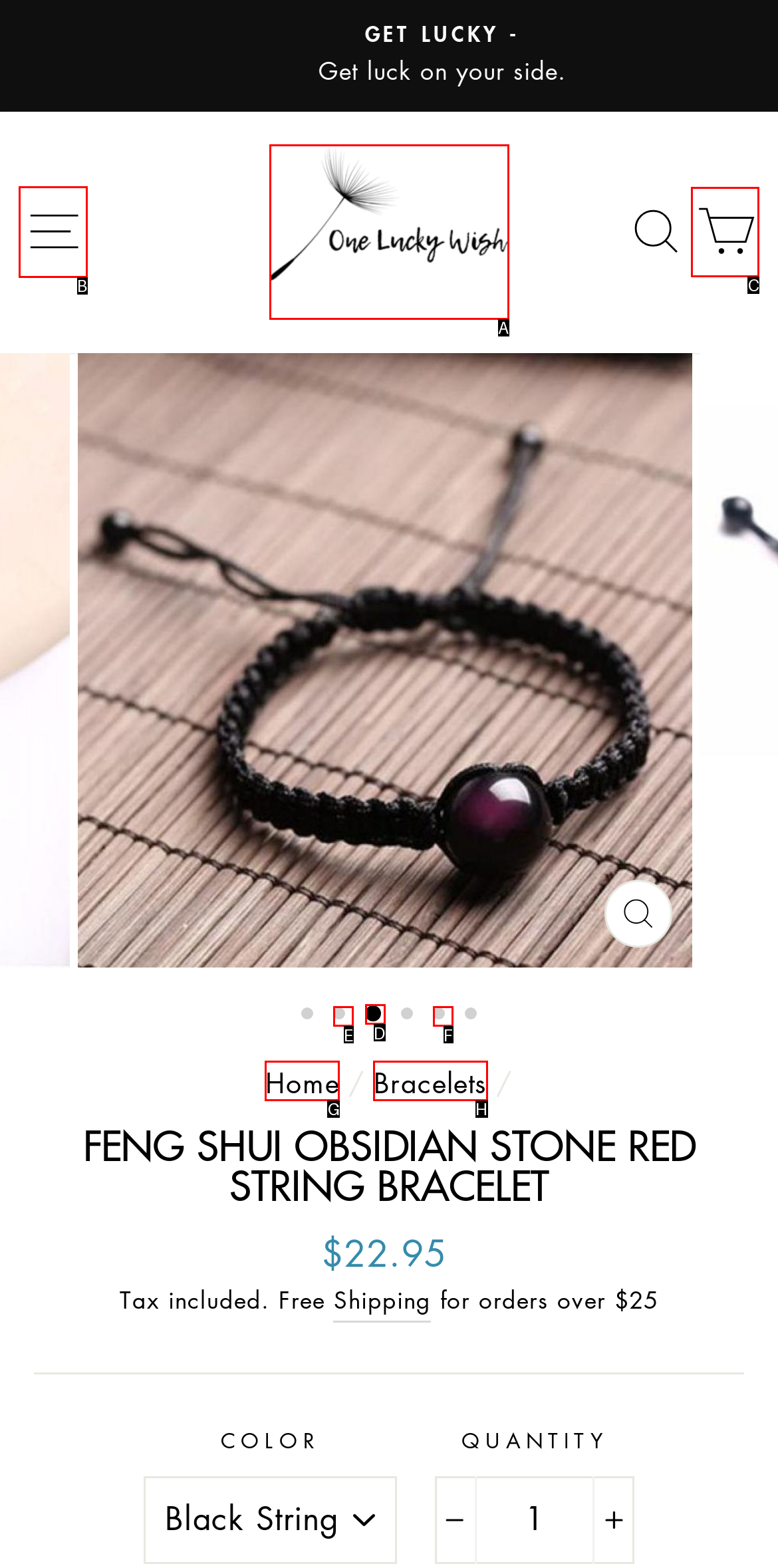Specify which element within the red bounding boxes should be clicked for this task: Read product description Respond with the letter of the correct option.

None